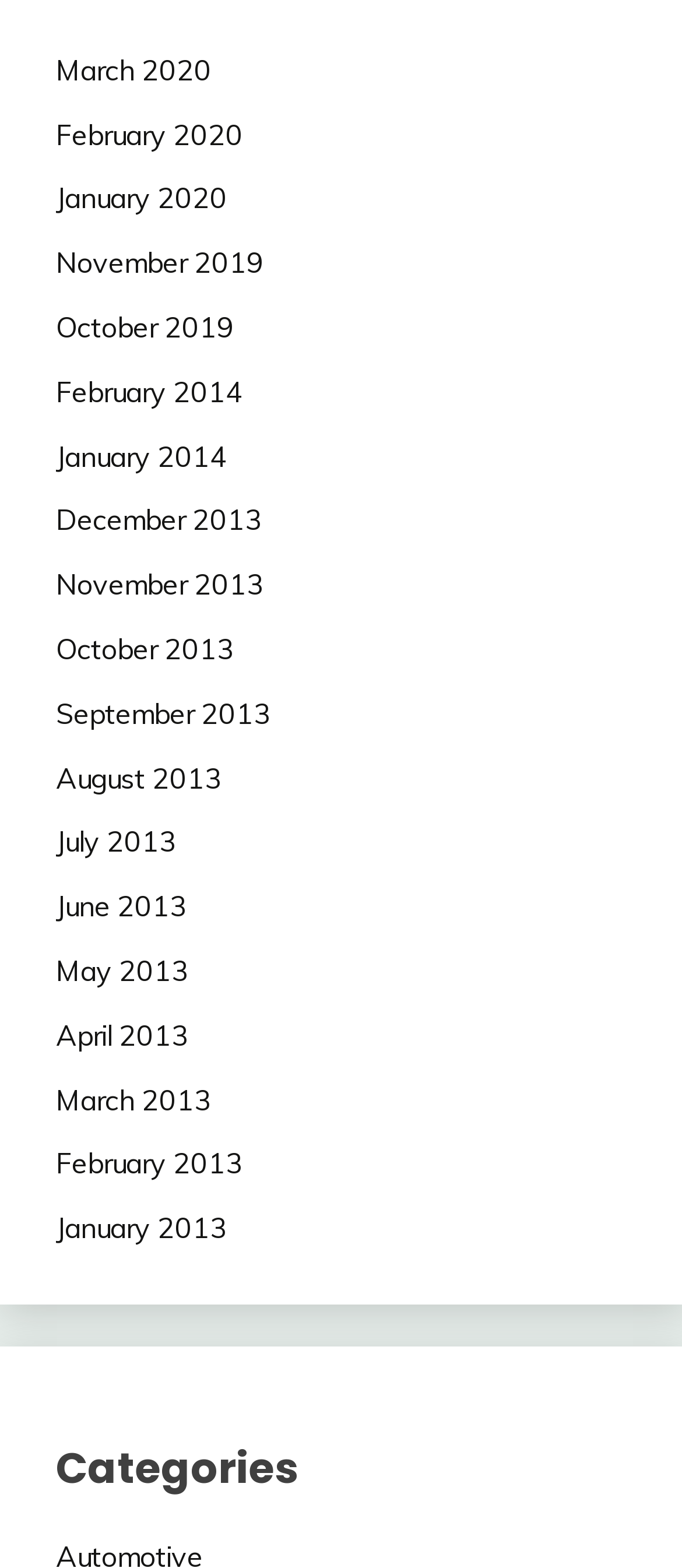Find the bounding box coordinates of the element's region that should be clicked in order to follow the given instruction: "go to January 2014". The coordinates should consist of four float numbers between 0 and 1, i.e., [left, top, right, bottom].

[0.082, 0.279, 0.333, 0.302]